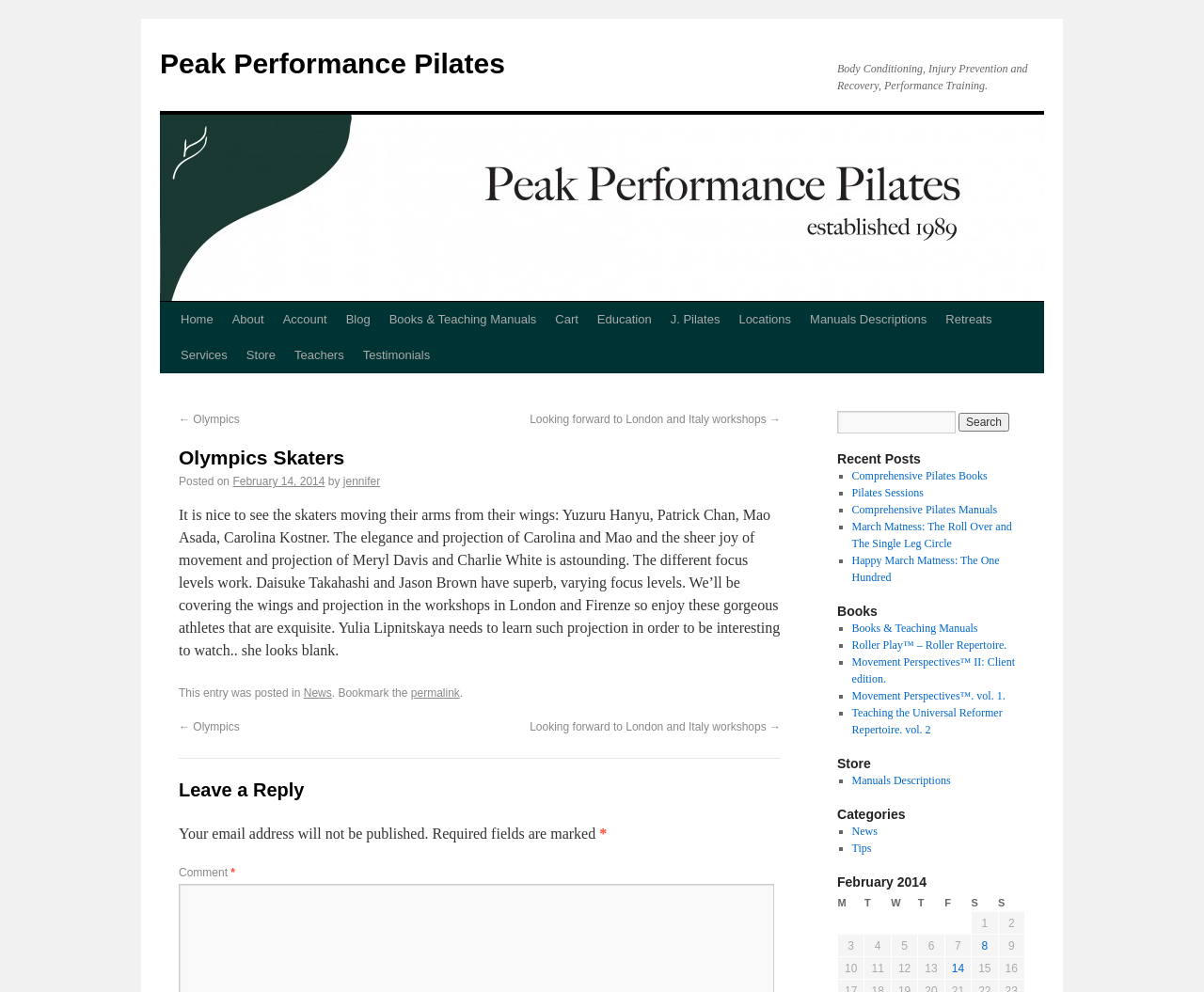Find the bounding box coordinates of the element I should click to carry out the following instruction: "Leave a reply".

[0.148, 0.782, 0.648, 0.813]